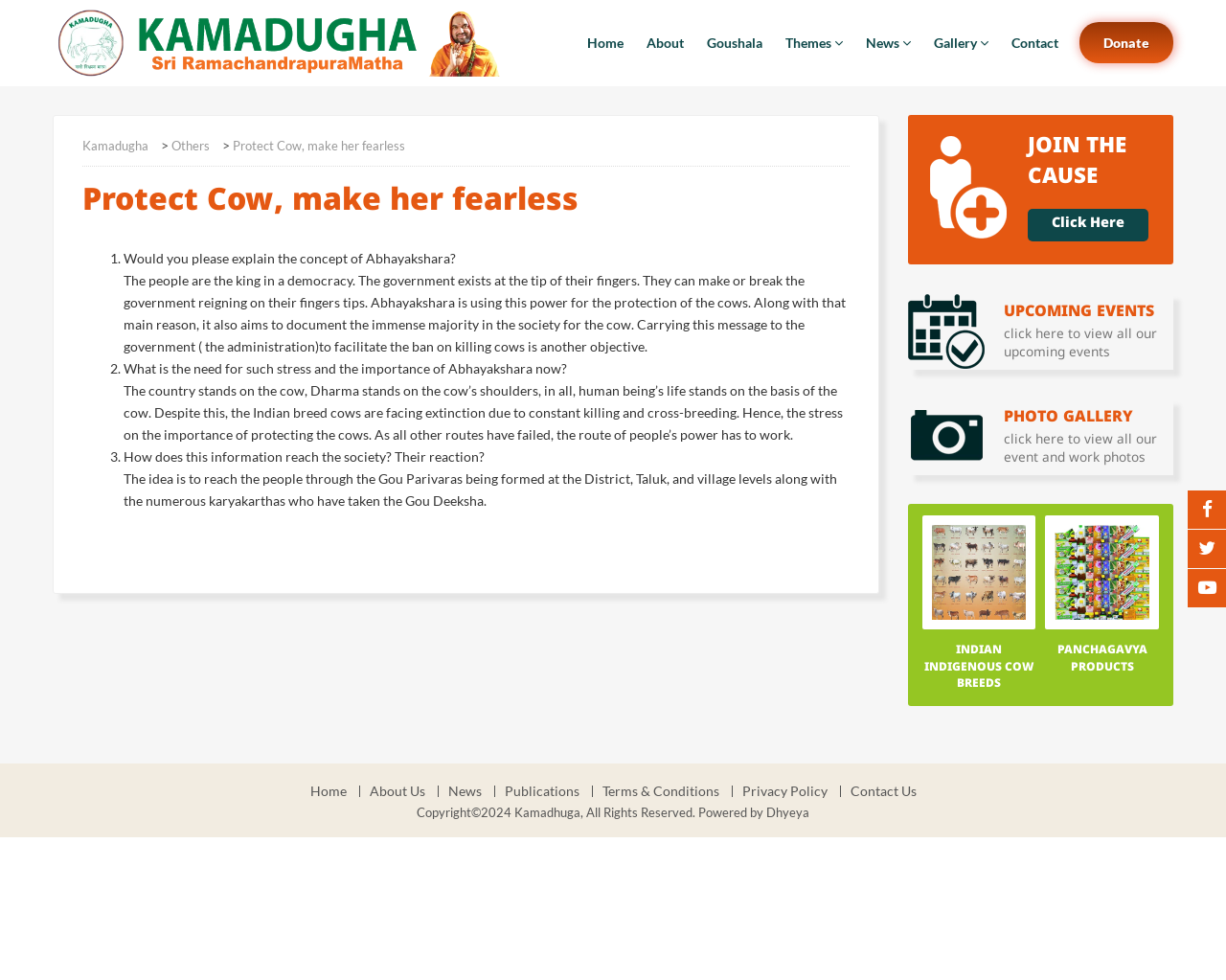Pinpoint the bounding box coordinates of the area that should be clicked to complete the following instruction: "Click on the 'JOIN THE CAUSE' link". The coordinates must be given as four float numbers between 0 and 1, i.e., [left, top, right, bottom].

[0.838, 0.213, 0.936, 0.246]